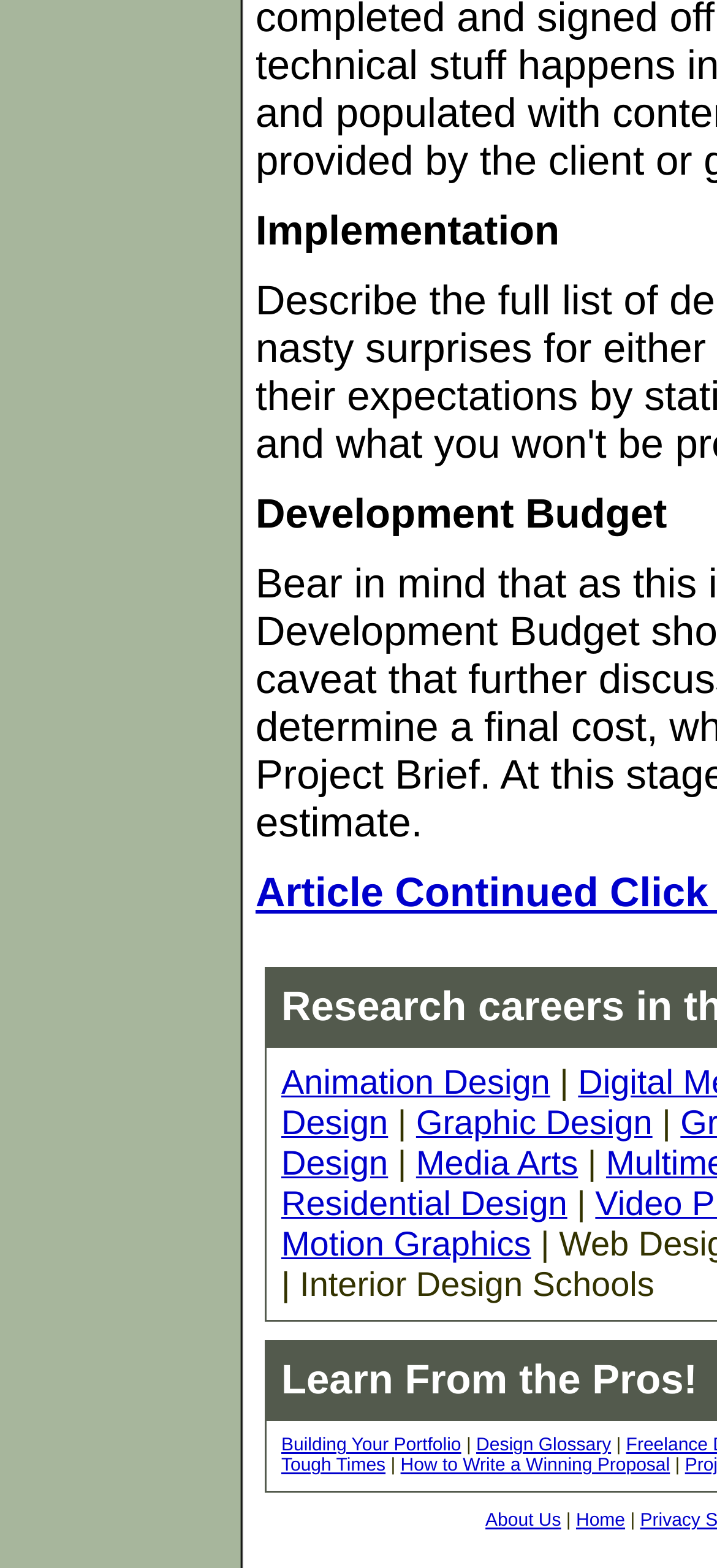Identify the bounding box coordinates of the HTML element based on this description: "Residential Design".

[0.392, 0.755, 0.791, 0.78]